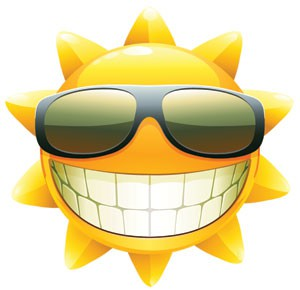Offer a detailed explanation of the image and its components.

The image features a cheerful cartoon sun, prominently displaying a broad, toothy grin and wearing stylish sunglasses. This vibrant and playful character radiates positivity, embodying the essence of summer. Its bright yellow color and sunray spikes evoke warmth and happiness, making it an ideal symbol for summer fun and outdoor activities. The sun's expression captures an infectious joy, inviting viewers to embrace the sunny days ahead and enjoy the season's playful spirit.